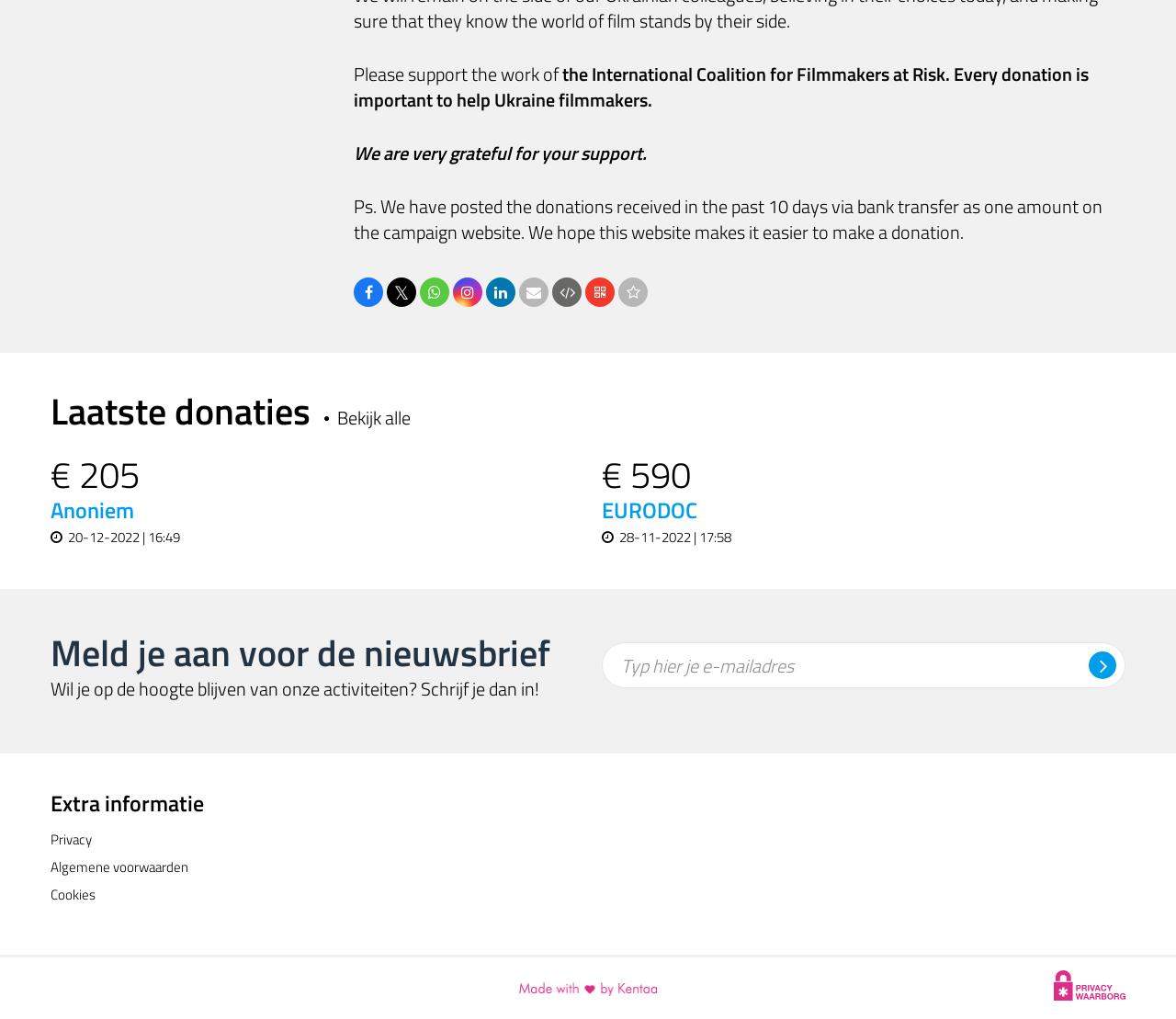Can you find the bounding box coordinates for the element that needs to be clicked to execute this instruction: "Subscribe to the newsletter"? The coordinates should be given as four float numbers between 0 and 1, i.e., [left, top, right, bottom].

[0.926, 0.64, 0.949, 0.667]